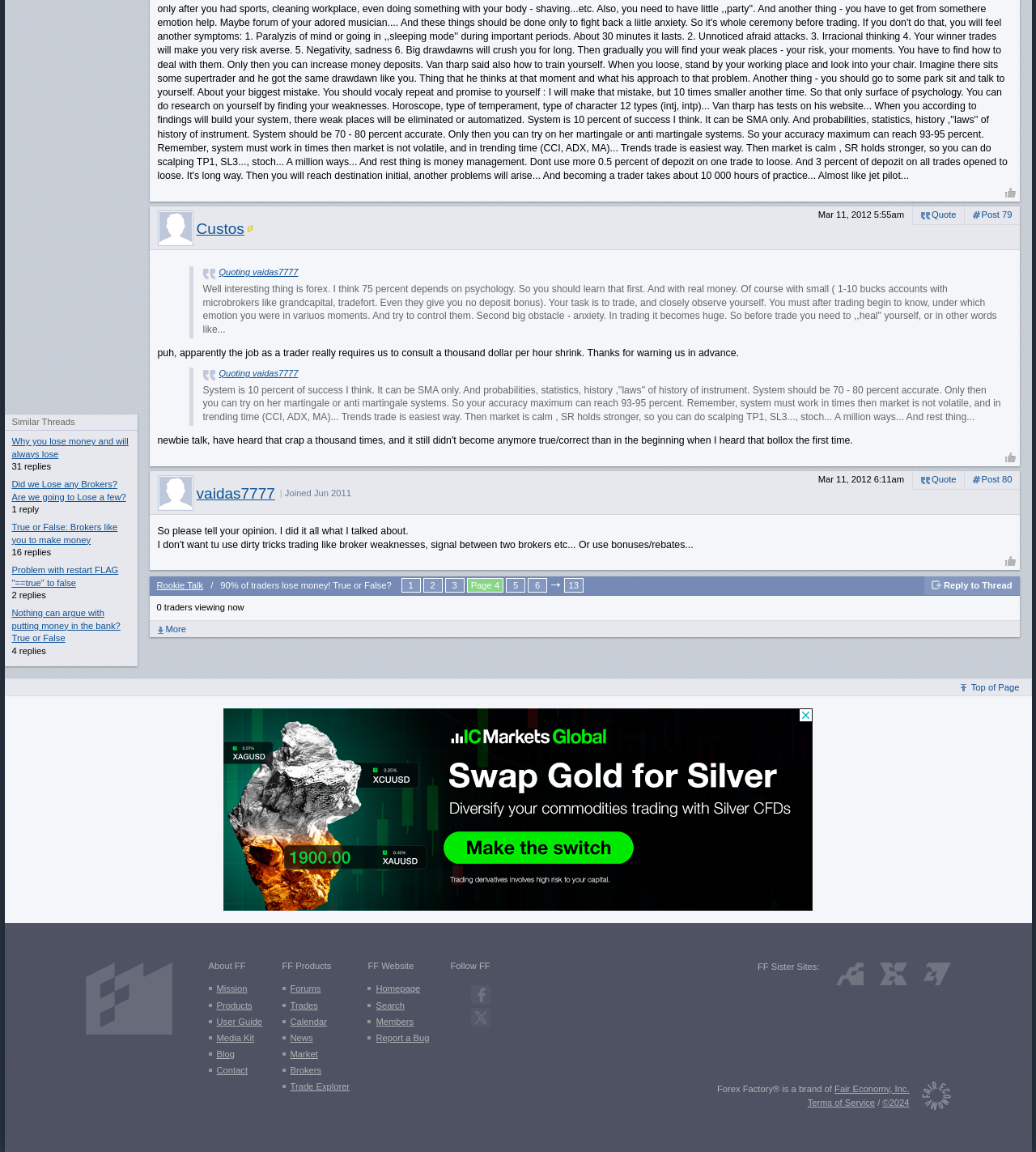Locate the bounding box coordinates of the item that should be clicked to fulfill the instruction: "Click on the 'Reply to Thread' link".

[0.892, 0.5, 0.984, 0.517]